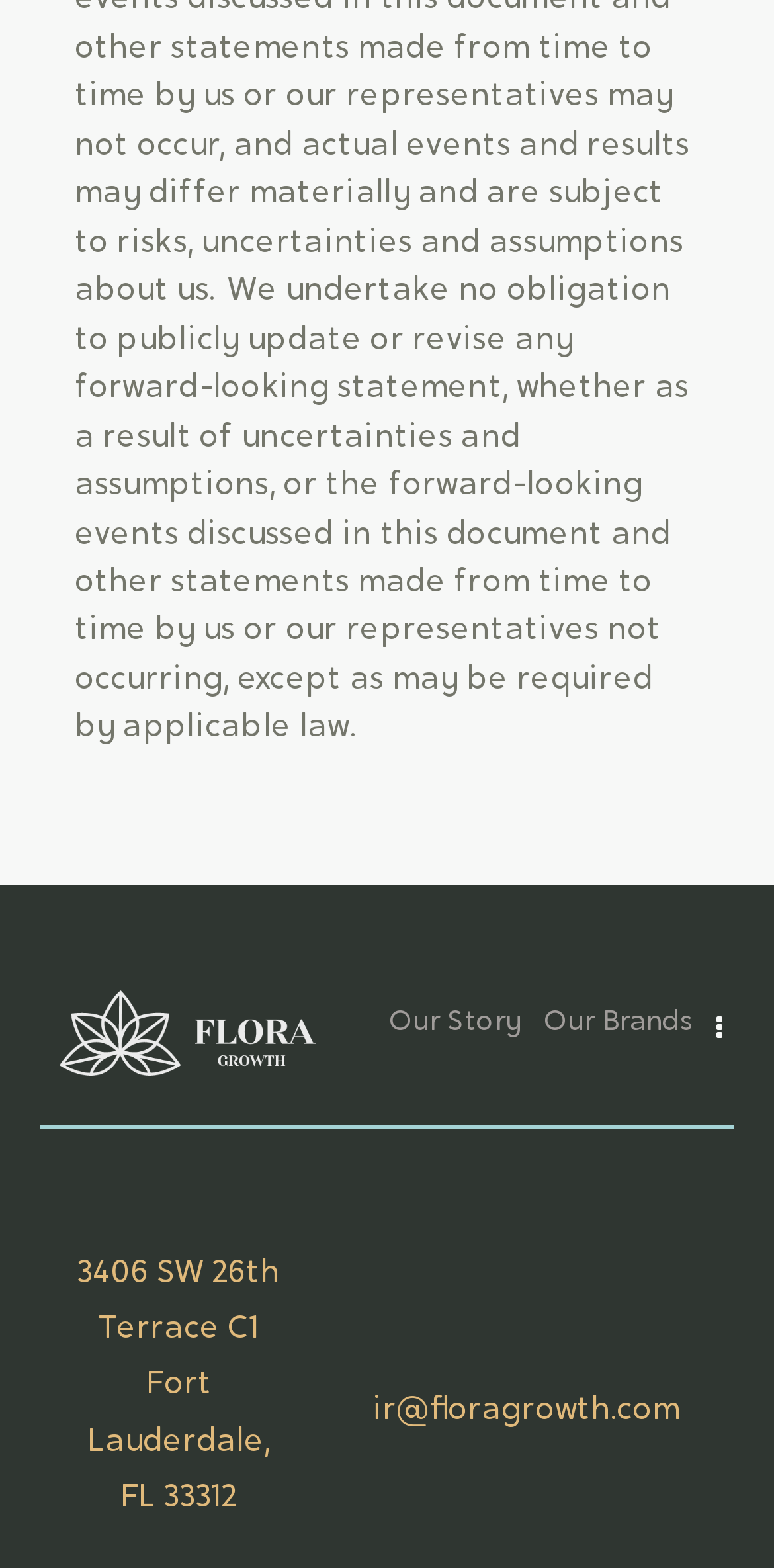Using the format (top-left x, top-left y, bottom-right x, bottom-right y), provide the bounding box coordinates for the described UI element. All values should be floating point numbers between 0 and 1: ir@floragrowth.com

[0.481, 0.903, 0.878, 0.904]